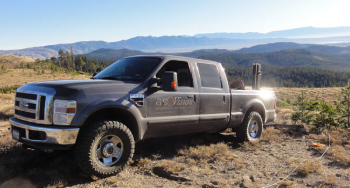What is the time of day depicted in the image?
From the details in the image, provide a complete and detailed answer to the question.

The caption states that the sunlight glints off the truck's surface, further emphasizing its sturdy construction and the dawn of a promising day for fieldwork, indicating that the image is set during the early morning hours.